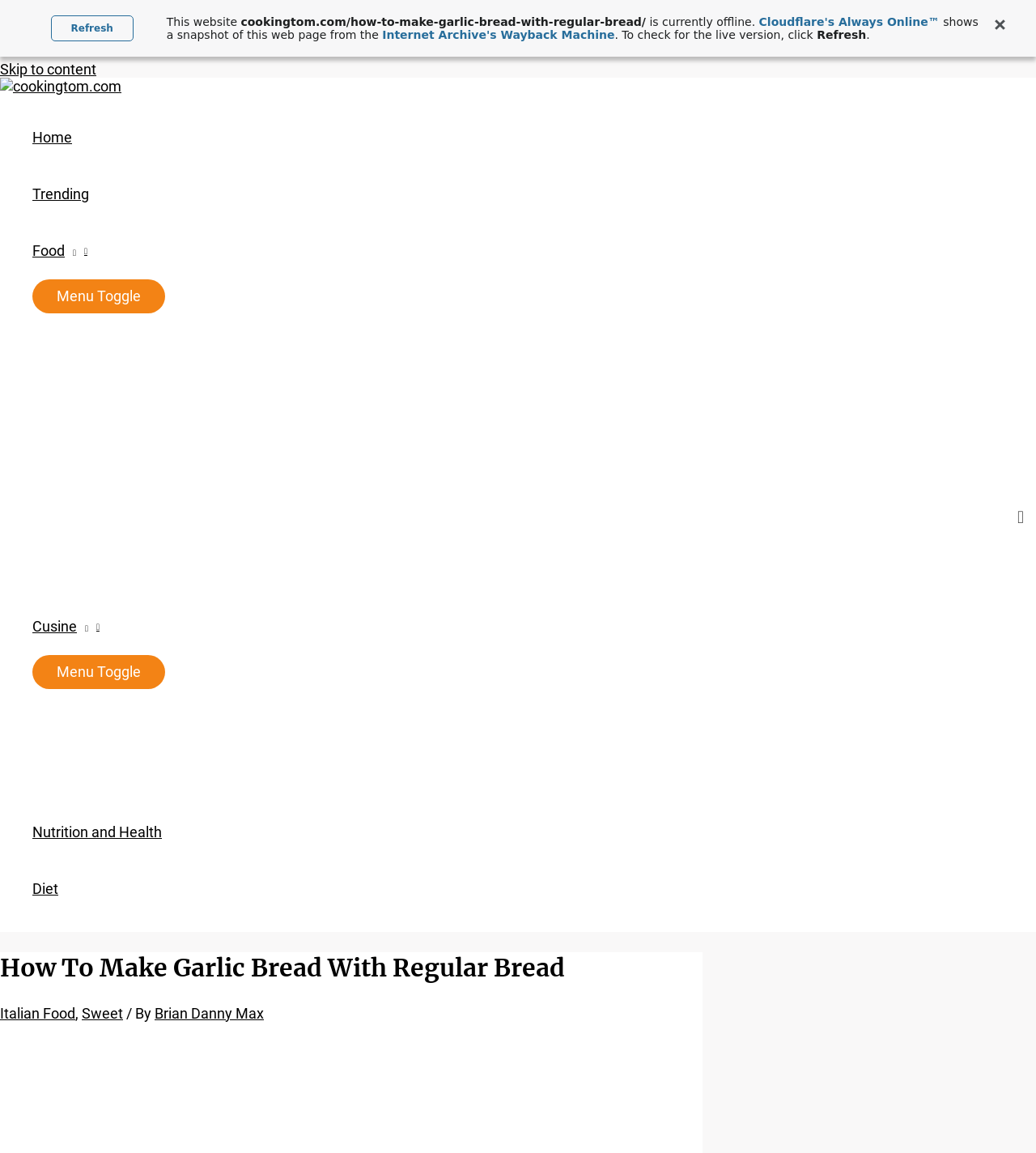Please analyze the image and give a detailed answer to the question:
What is the purpose of the 'Refresh' button?

The 'Refresh' button is used to check for the live version of the website, as indicated by the message 'To check for the live version, click Refresh.'